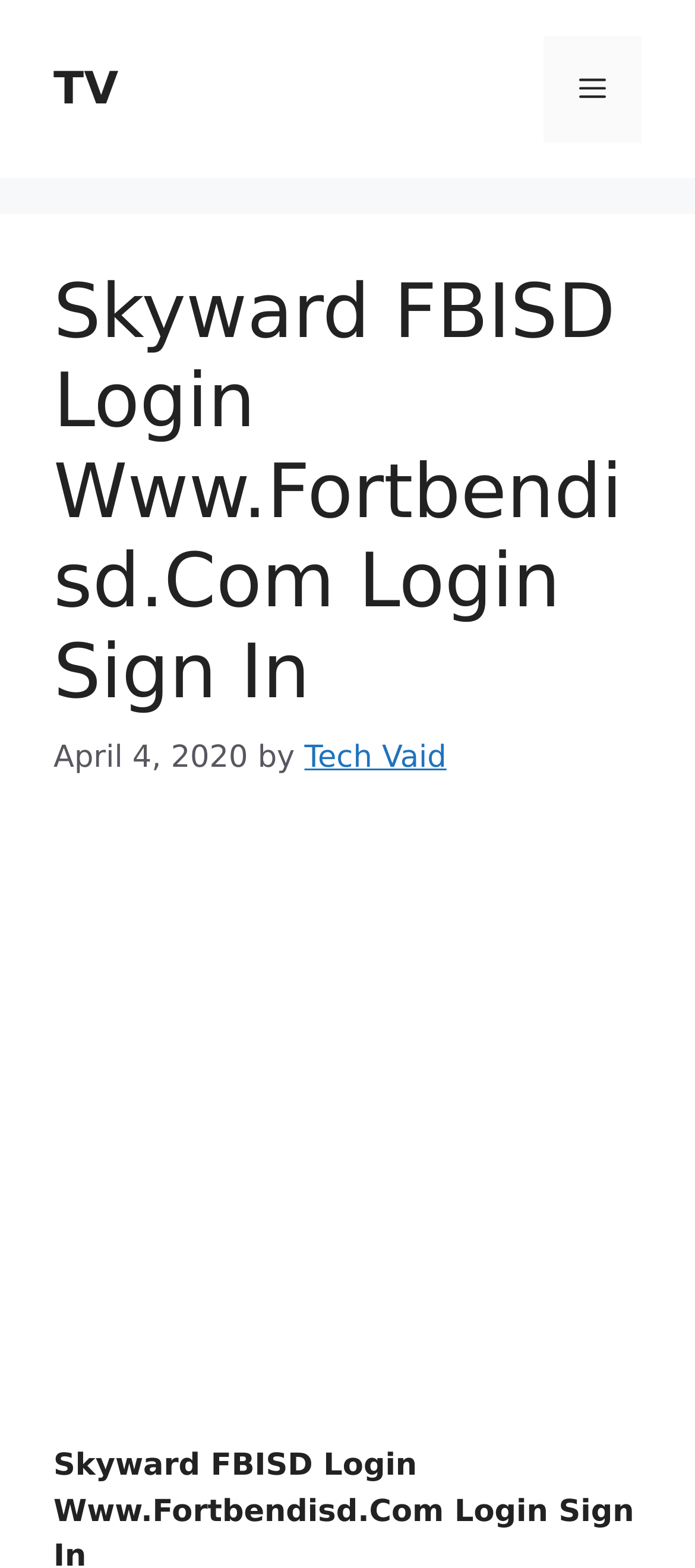Locate and generate the text content of the webpage's heading.

Skyward FBISD Login Www.Fortbendisd.Com Login Sign In